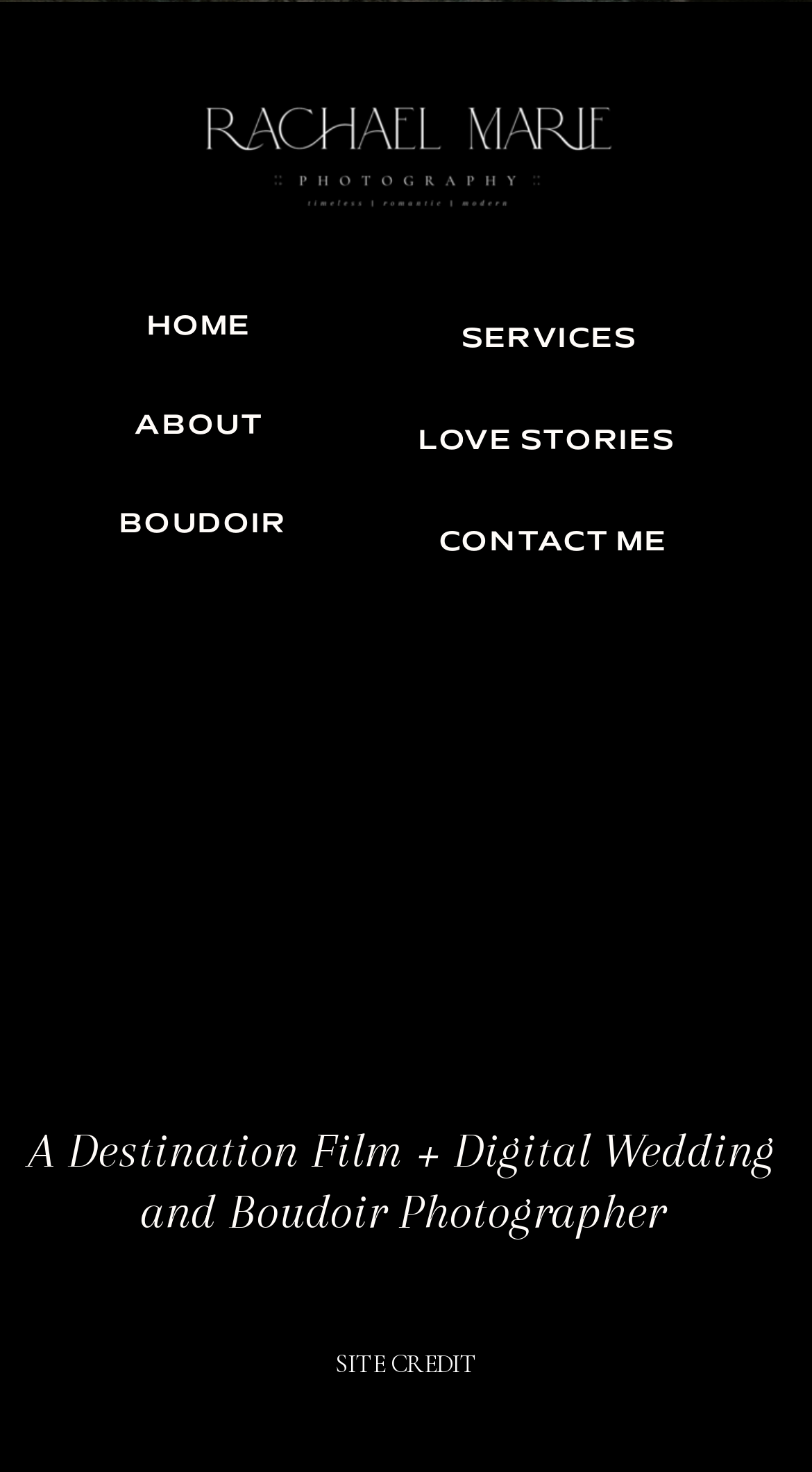Determine the bounding box coordinates for the UI element described. Format the coordinates as (top-left x, top-left y, bottom-right x, bottom-right y) and ensure all values are between 0 and 1. Element description: SITE CREDIT

[0.159, 0.914, 0.841, 0.941]